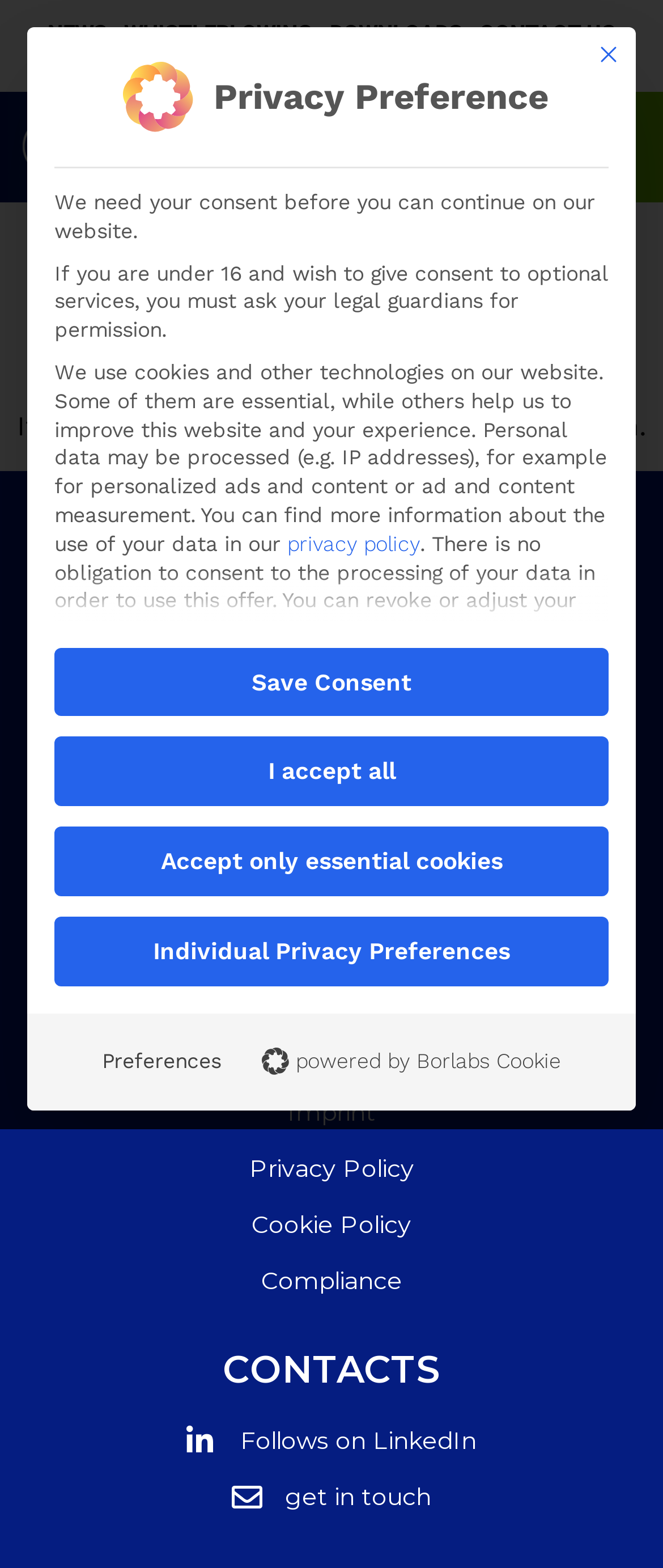Locate the bounding box coordinates of the clickable area needed to fulfill the instruction: "Open the Downloads page".

[0.497, 0.011, 0.697, 0.032]